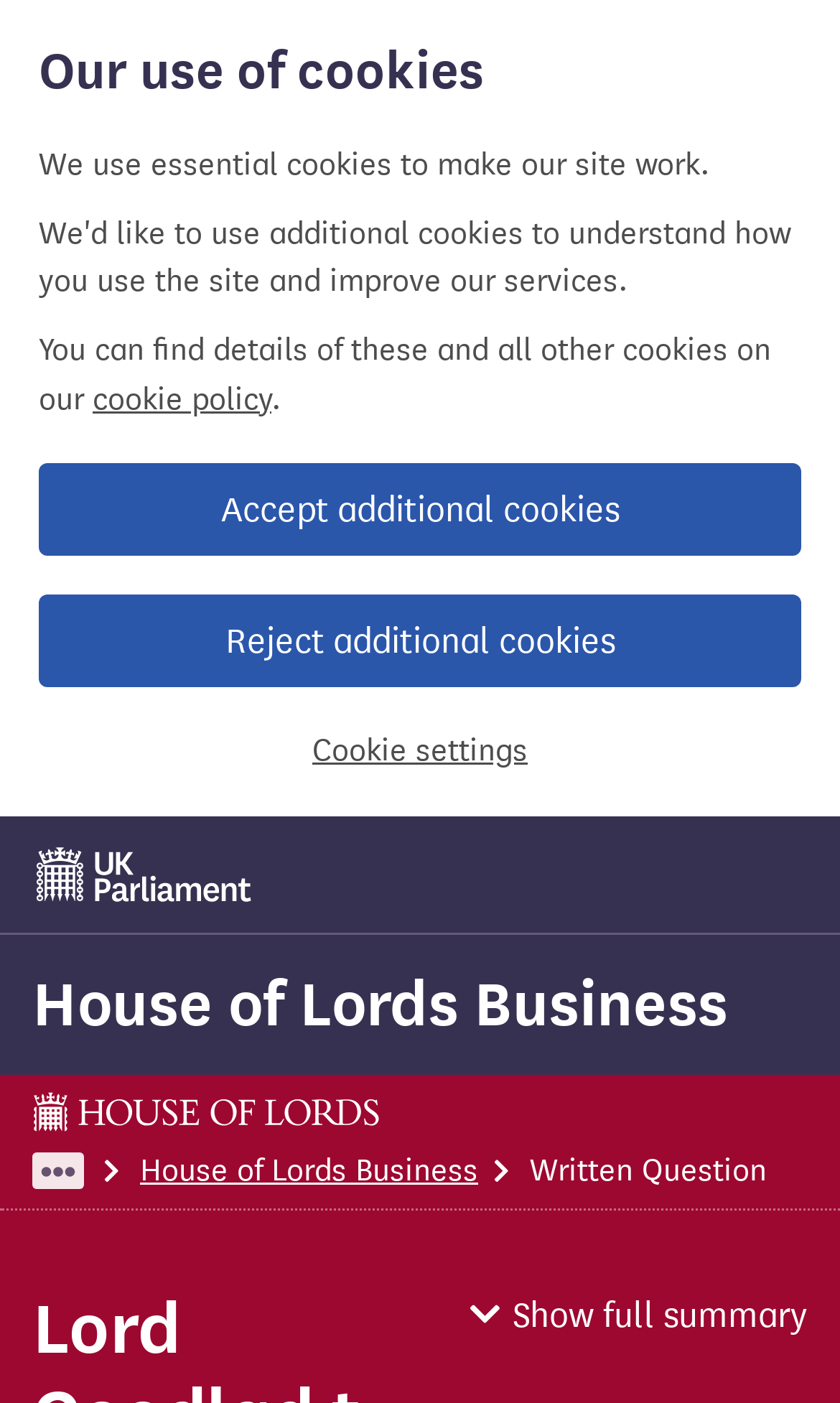What is the purpose of the cookie banner?
Using the visual information, reply with a single word or short phrase.

To inform about cookie usage